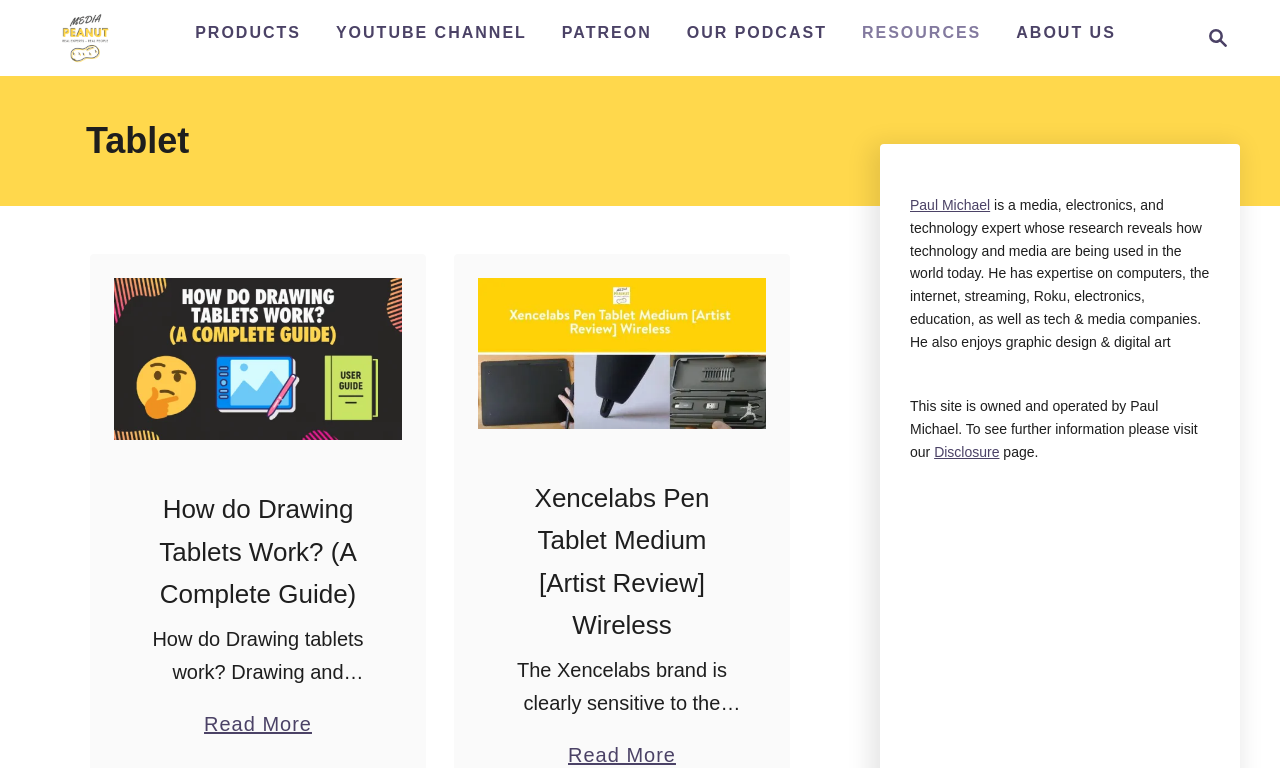Look at the image and answer the question in detail:
What is the name of the website?

The name of the website can be found in the top-left corner of the webpage, where it says 'Tablet | MediaPeanut' and also has a logo with the same name.